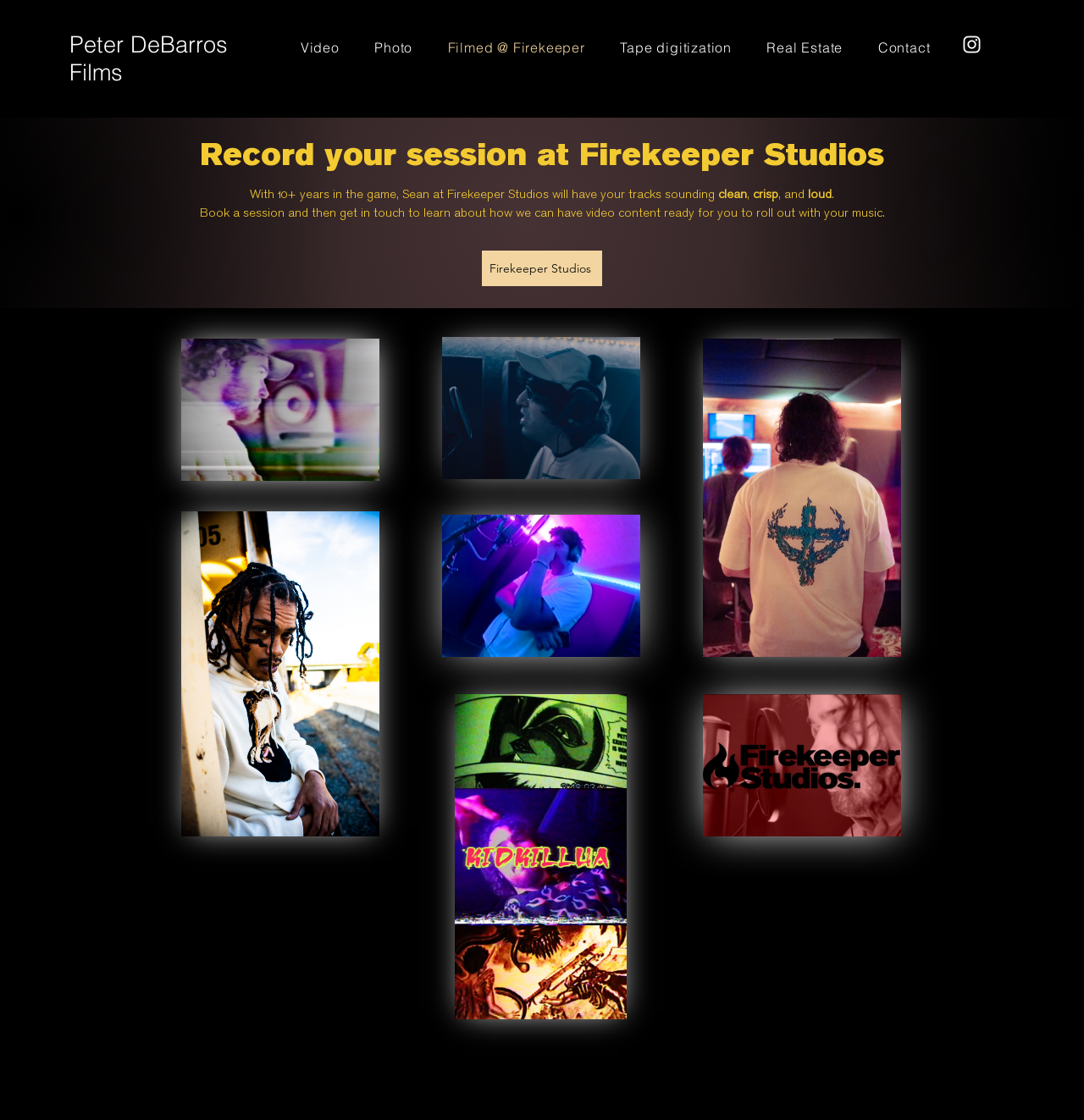Determine the bounding box coordinates of the area to click in order to meet this instruction: "Click on the 'Blue Game' button".

[0.167, 0.302, 0.35, 0.429]